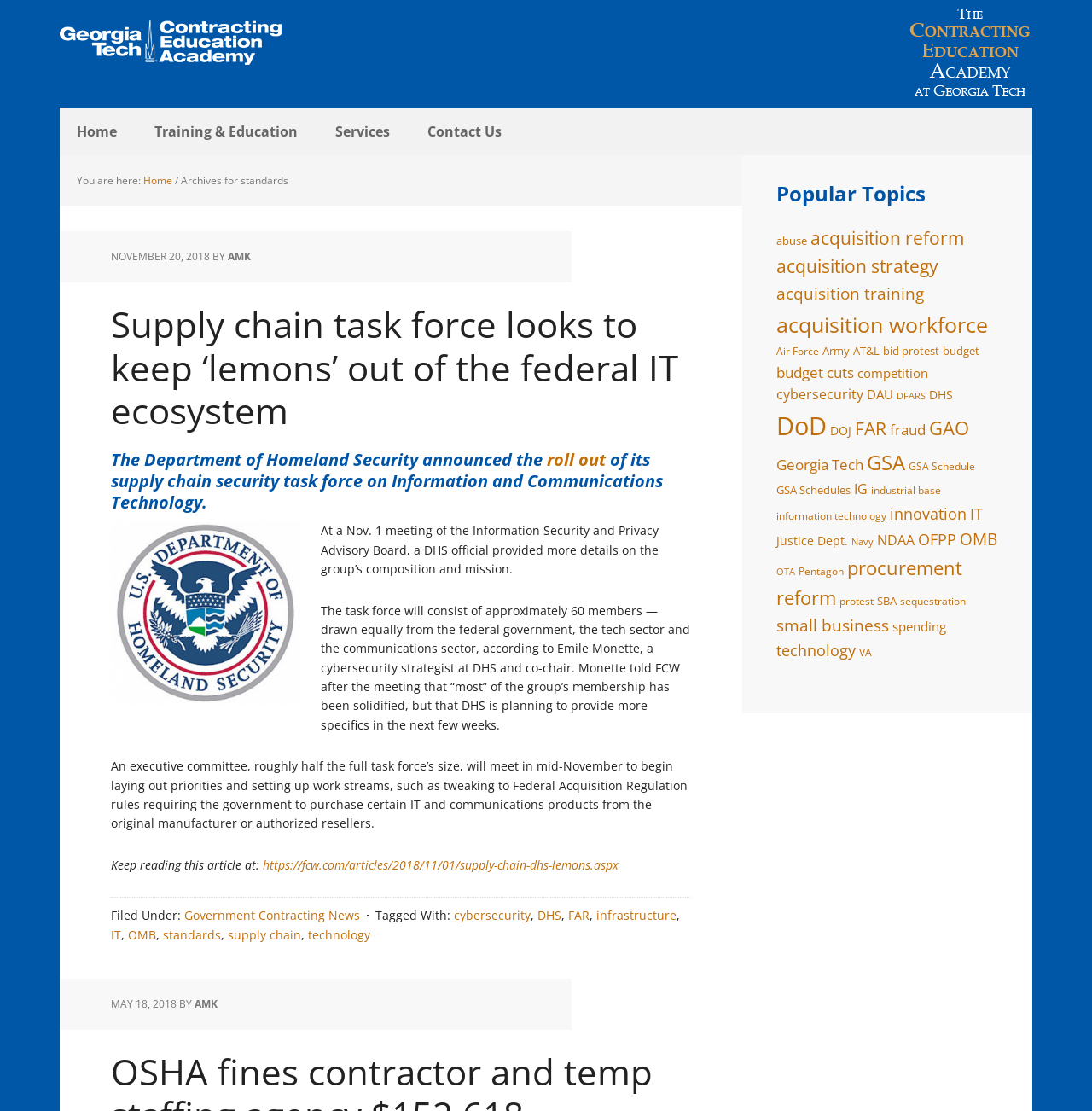Given the element description: "technology", predict the bounding box coordinates of the UI element it refers to, using four float numbers between 0 and 1, i.e., [left, top, right, bottom].

[0.711, 0.576, 0.784, 0.595]